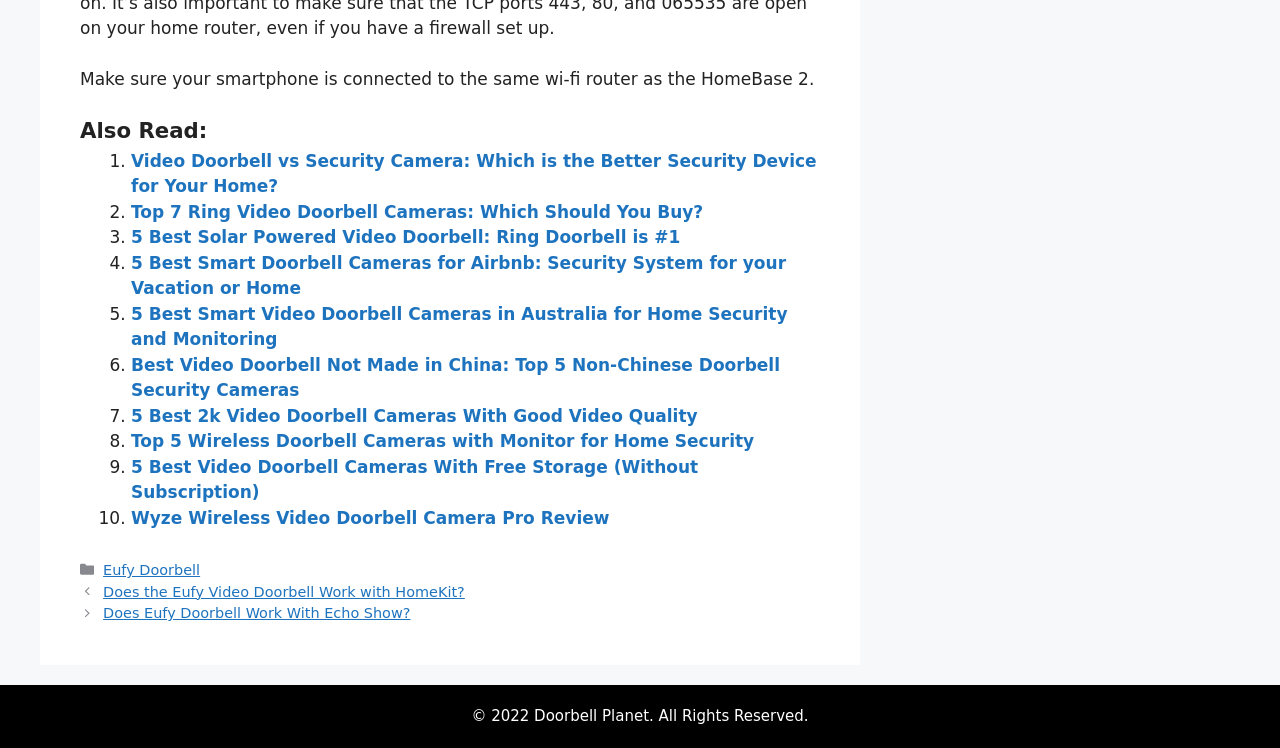What type of content is available in the 'Posts' section?
Please provide a single word or phrase as your answer based on the screenshot.

Articles